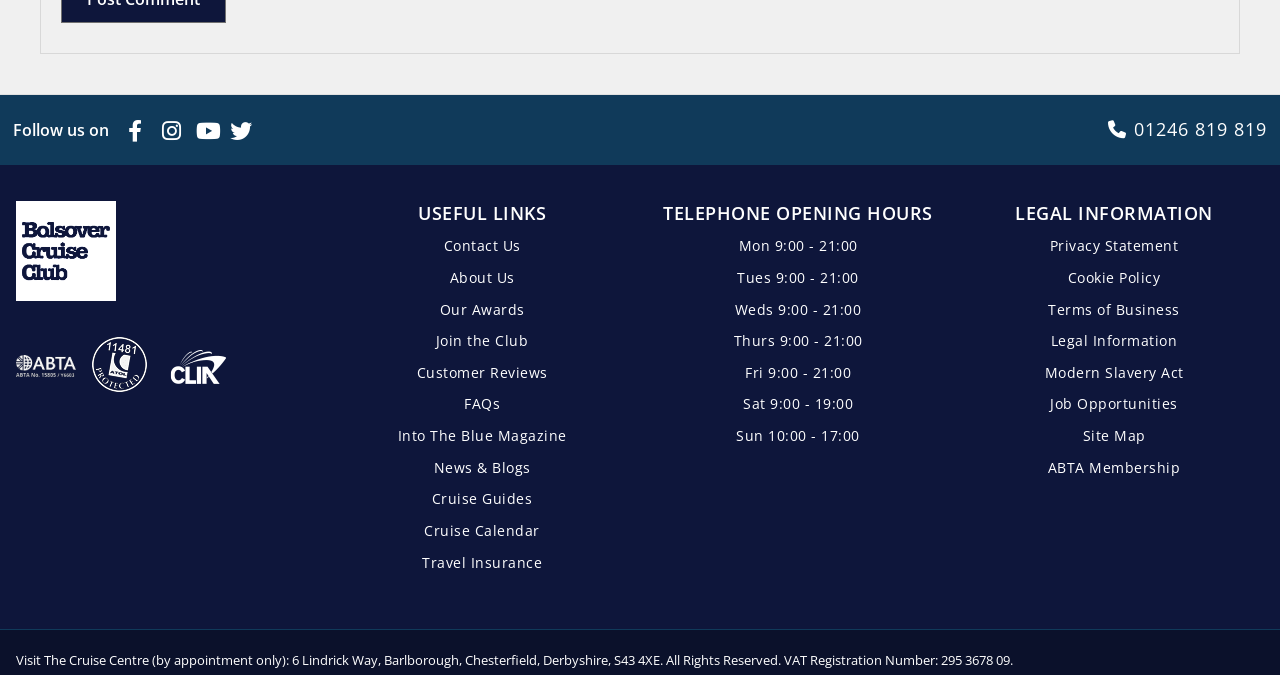Find the bounding box coordinates of the area that needs to be clicked in order to achieve the following instruction: "Visit The Cruise Centre". The coordinates should be specified as four float numbers between 0 and 1, i.e., [left, top, right, bottom].

[0.012, 0.965, 0.791, 0.991]